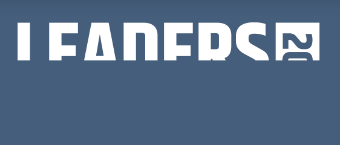Please provide a brief answer to the question using only one word or phrase: 
What is the font color of the text 'I FANDERS'?

White